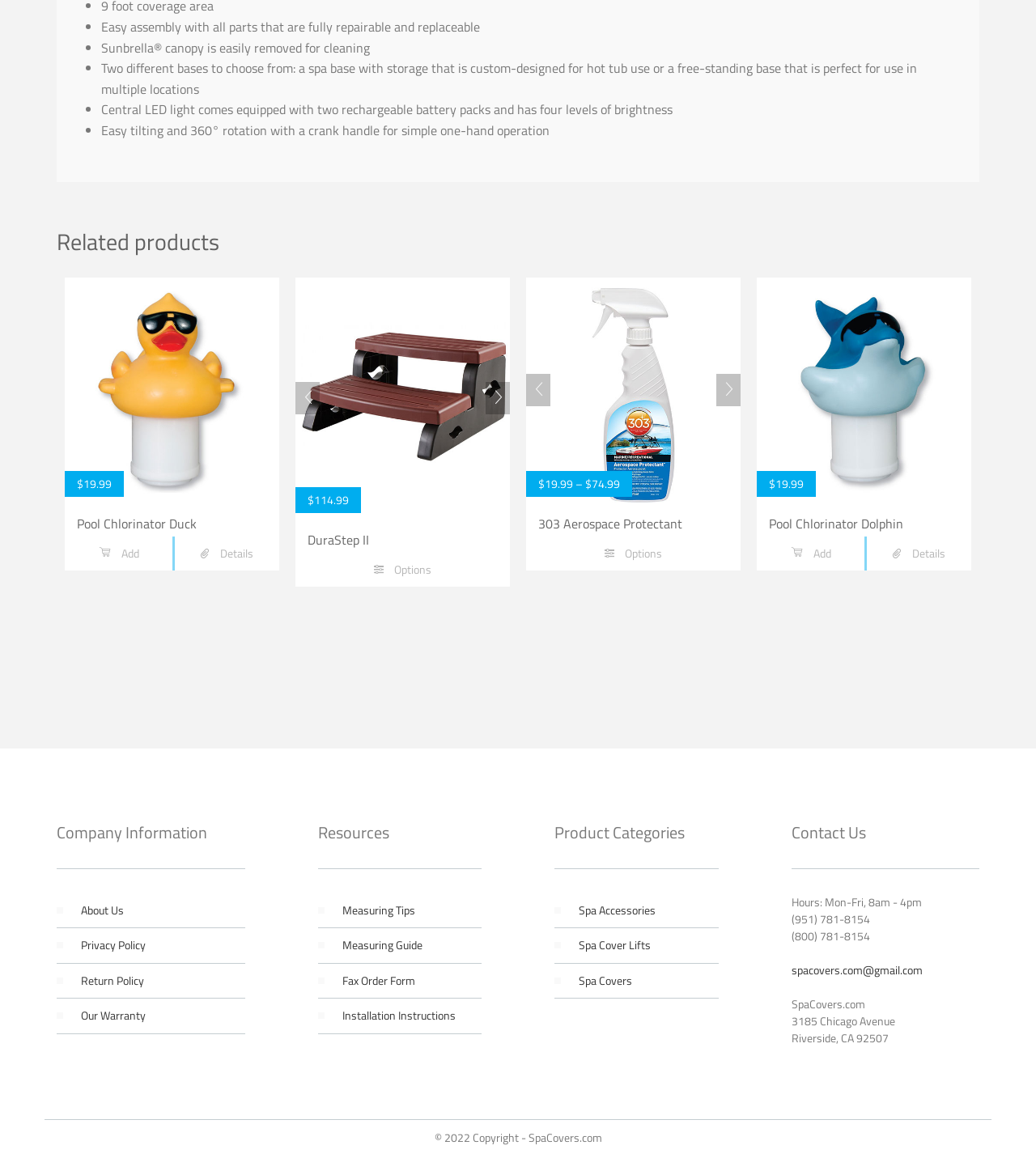What is the function of the crank handle?
Using the picture, provide a one-word or short phrase answer.

Easy tilting and 360° rotation